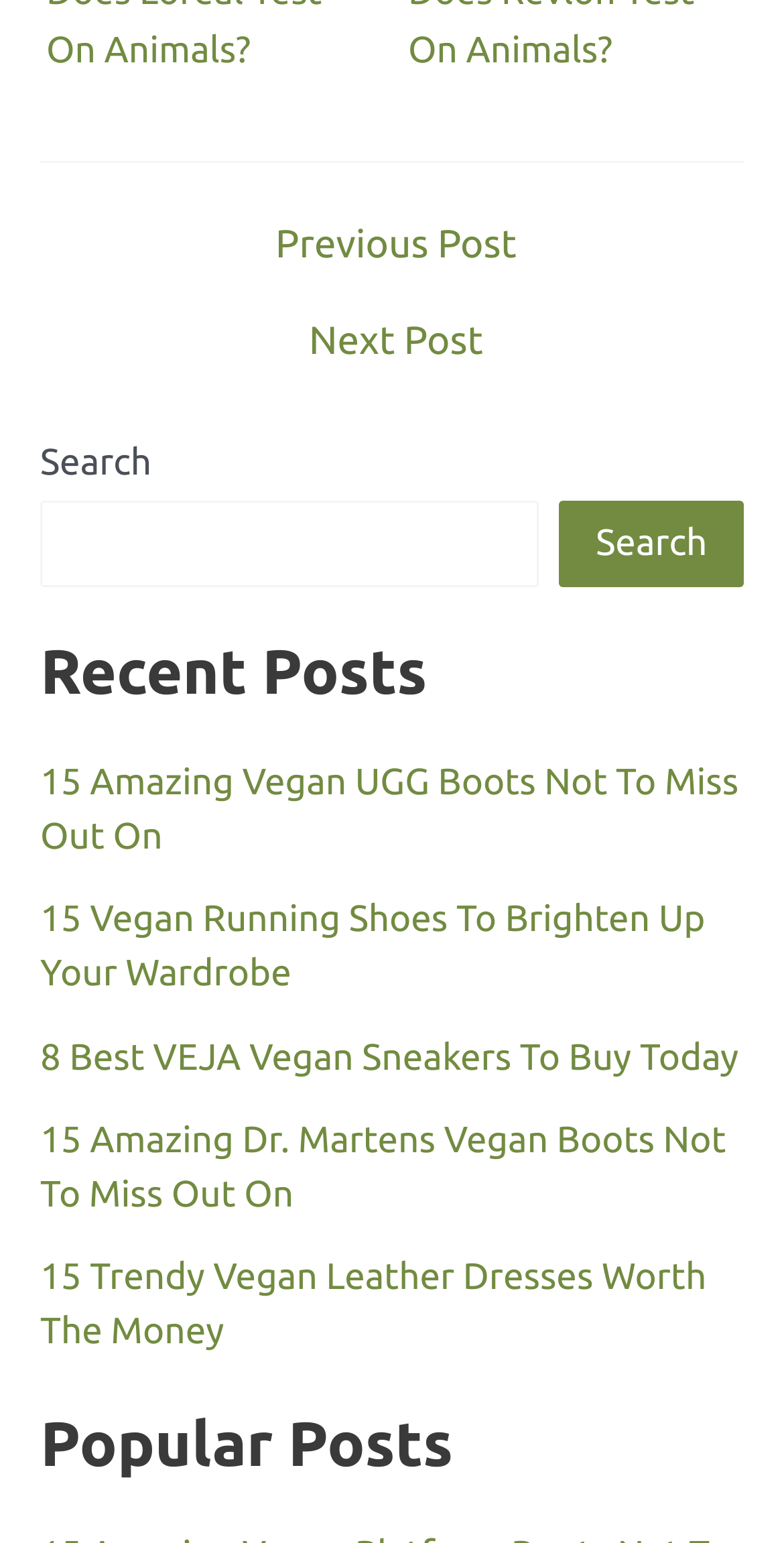Can users navigate to previous or next posts?
Using the information presented in the image, please offer a detailed response to the question.

I found two link elements with OCR text 'Previous Post' and 'Next Post', which indicates that users can navigate to previous or next posts.